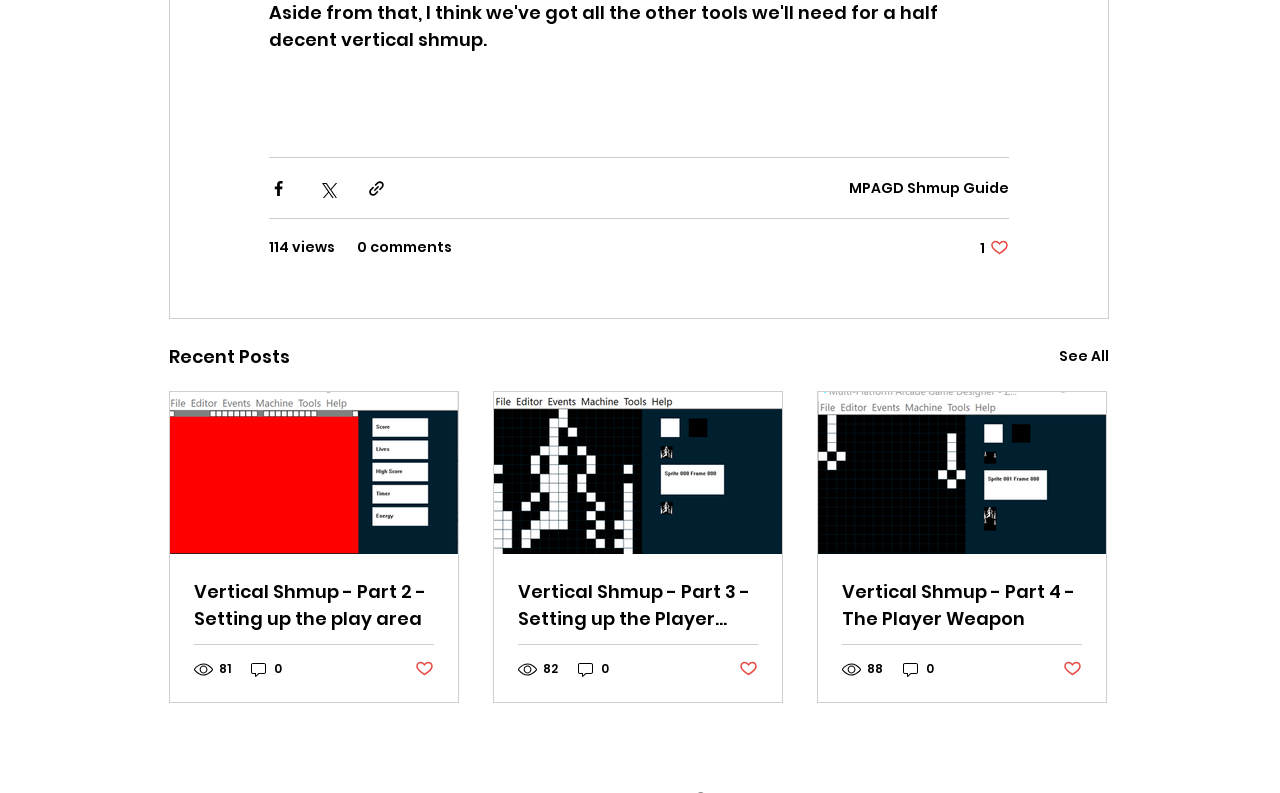Provide a short, one-word or phrase answer to the question below:
What is the purpose of the buttons with heart icons?

To like a post